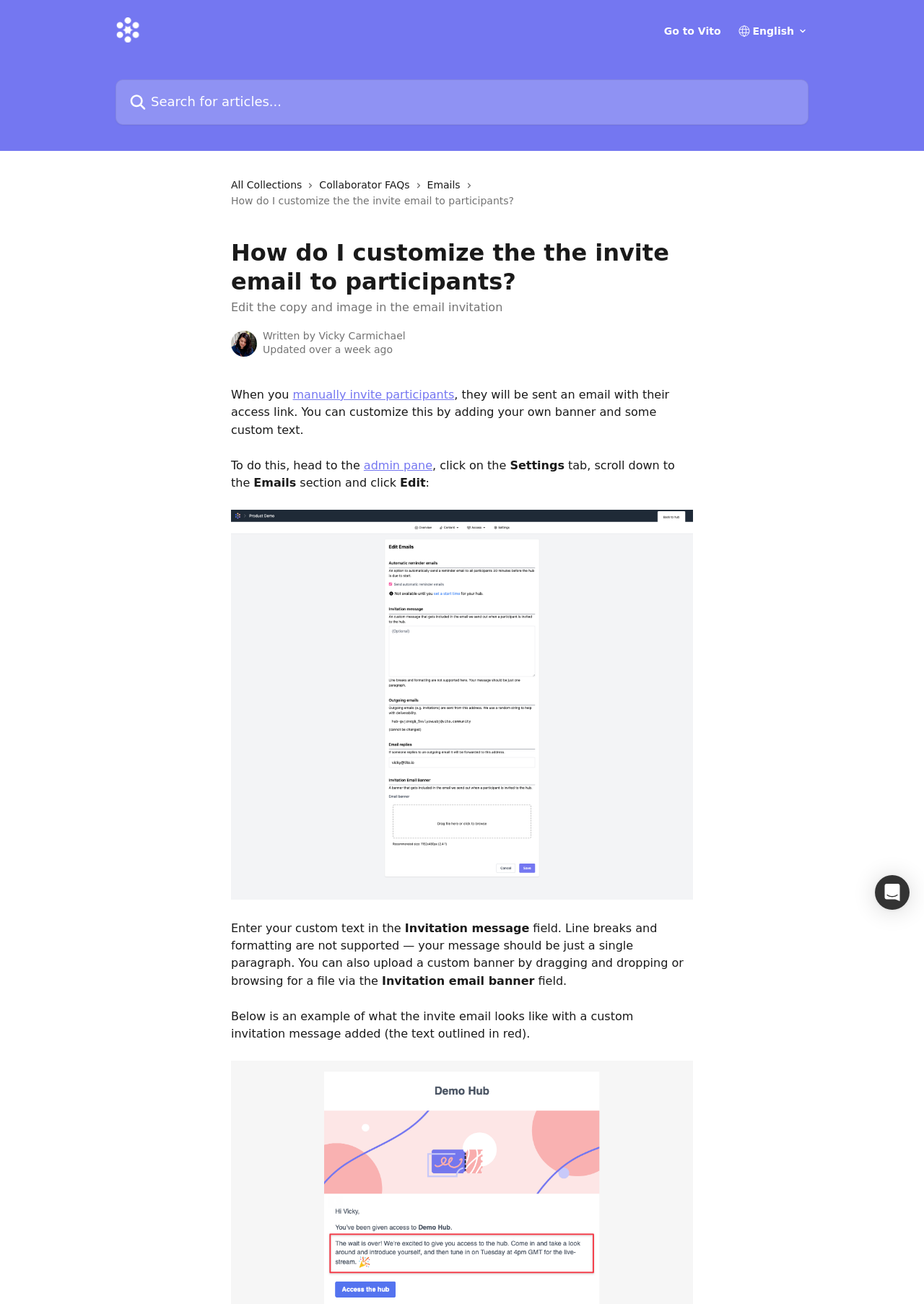Given the element description, predict the bounding box coordinates in the format (top-left x, top-left y, bottom-right x, bottom-right y). Make sure all values are between 0 and 1. Here is the element description: Home

None